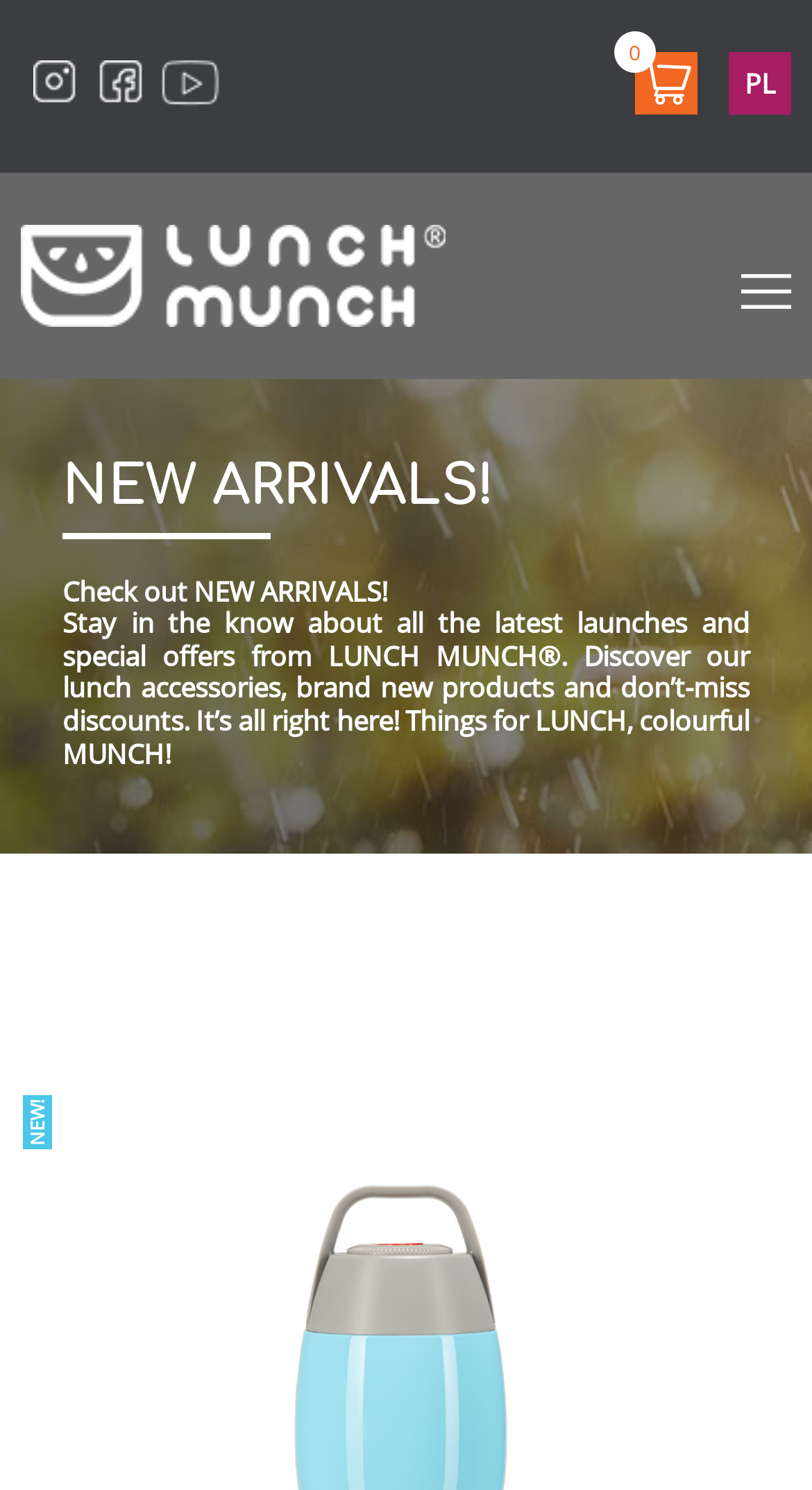Generate an in-depth caption that captures all aspects of the webpage.

The webpage is about LUNCH MUNCH, a brand that offers lunch products for kids. At the top left corner, there is a logo of Lunch Munch, an image with the brand name. Below the logo, there is a header section that spans the entire width of the page. The header section contains a heading "NEW ARRIVALS!" in a prominent font, followed by two paragraphs of text. The first paragraph is a brief introduction to the new arrivals, and the second paragraph provides more details about the latest launches, special offers, and products from LUNCH MUNCH.

On the top right corner, there are four links, arranged horizontally, with a small gap between each link. The links are not labeled, but they may lead to different sections of the website. Next to these links, there is an image, which appears to be a flag or a country indicator, with a link labeled "PL" below it.

In the middle of the page, there is a large image that takes up most of the width, with a link overlaid on top of it. The image may be a promotional banner or a showcase of the new lunch products.

At the bottom of the page, there is a small image on the right side, which may be a social media icon or a newsletter sign-up button.

Overall, the webpage is focused on showcasing the new arrivals and products from LUNCH MUNCH, with a prominent header section and a large image banner in the middle.